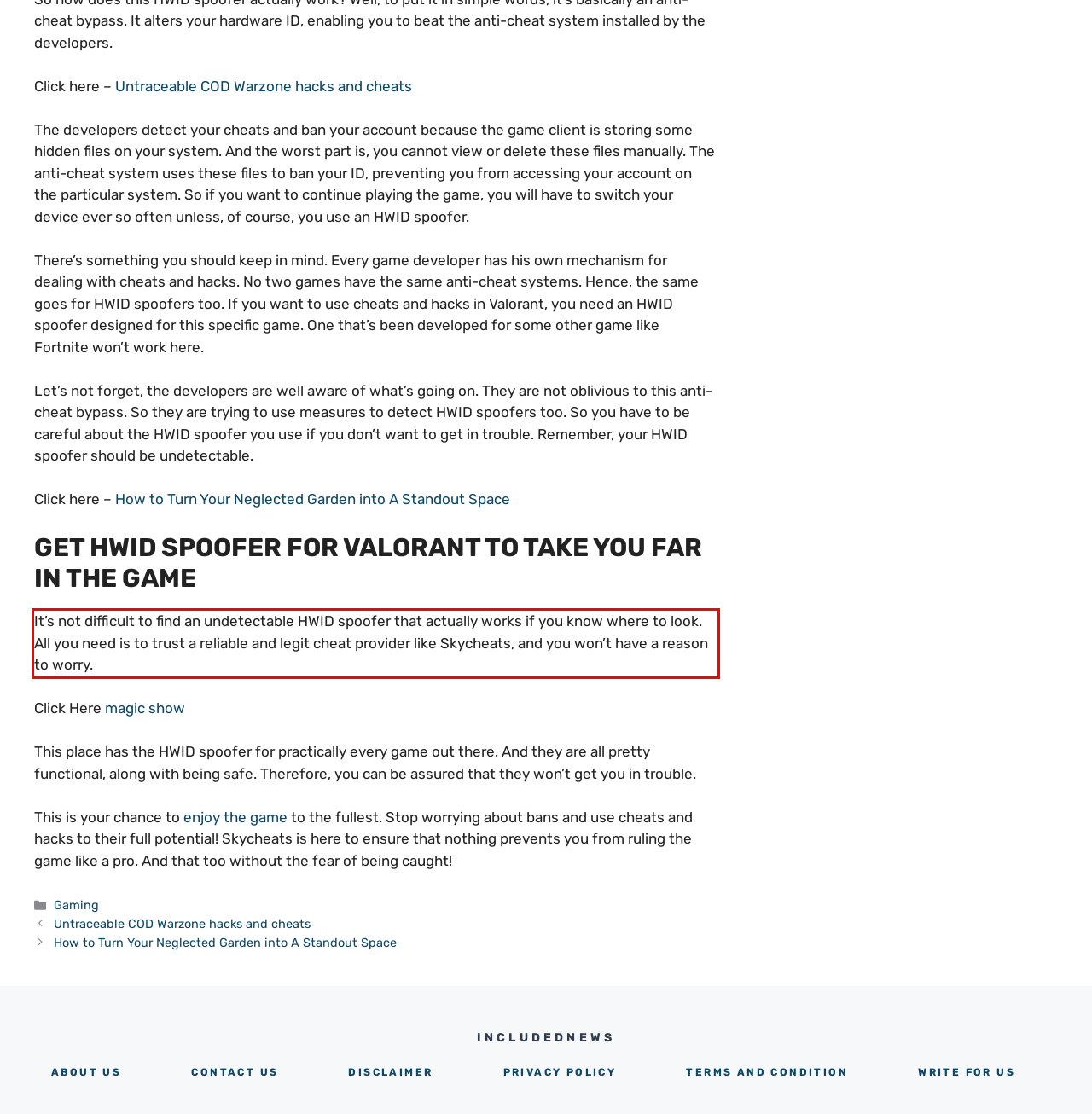Analyze the red bounding box in the provided webpage screenshot and generate the text content contained within.

It’s not difficult to find an undetectable HWID spoofer that actually works if you know where to look. All you need is to trust a reliable and legit cheat provider like Skycheats, and you won’t have a reason to worry.